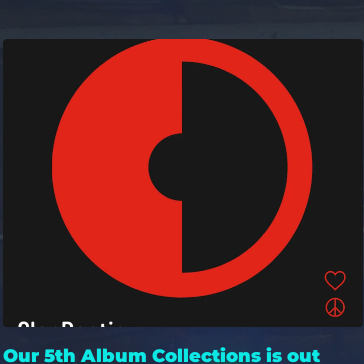Please give a succinct answer to the question in one word or phrase:
What is the color of the font used for the text?

Vivid blue